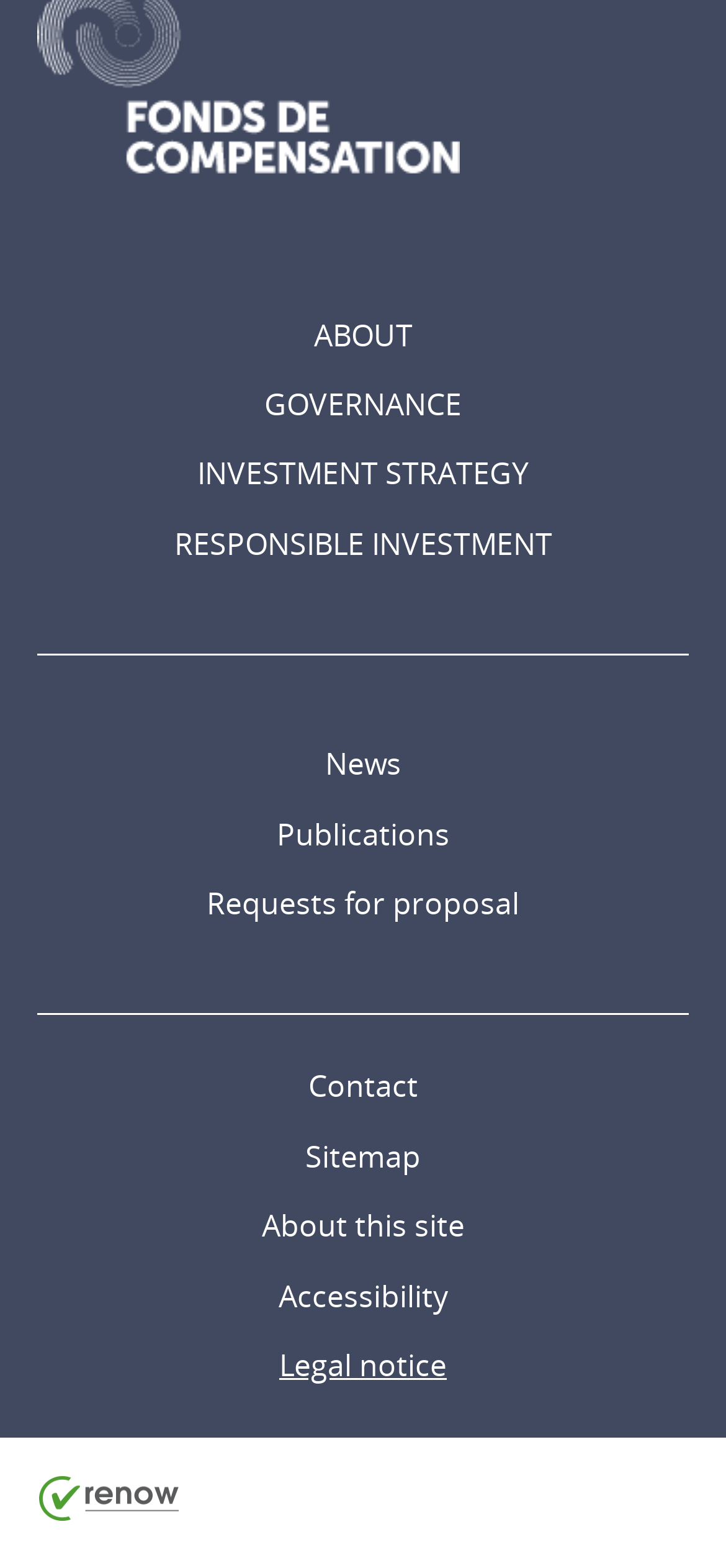Provide the bounding box coordinates of the HTML element this sentence describes: "About this site".

[0.103, 0.76, 0.897, 0.804]